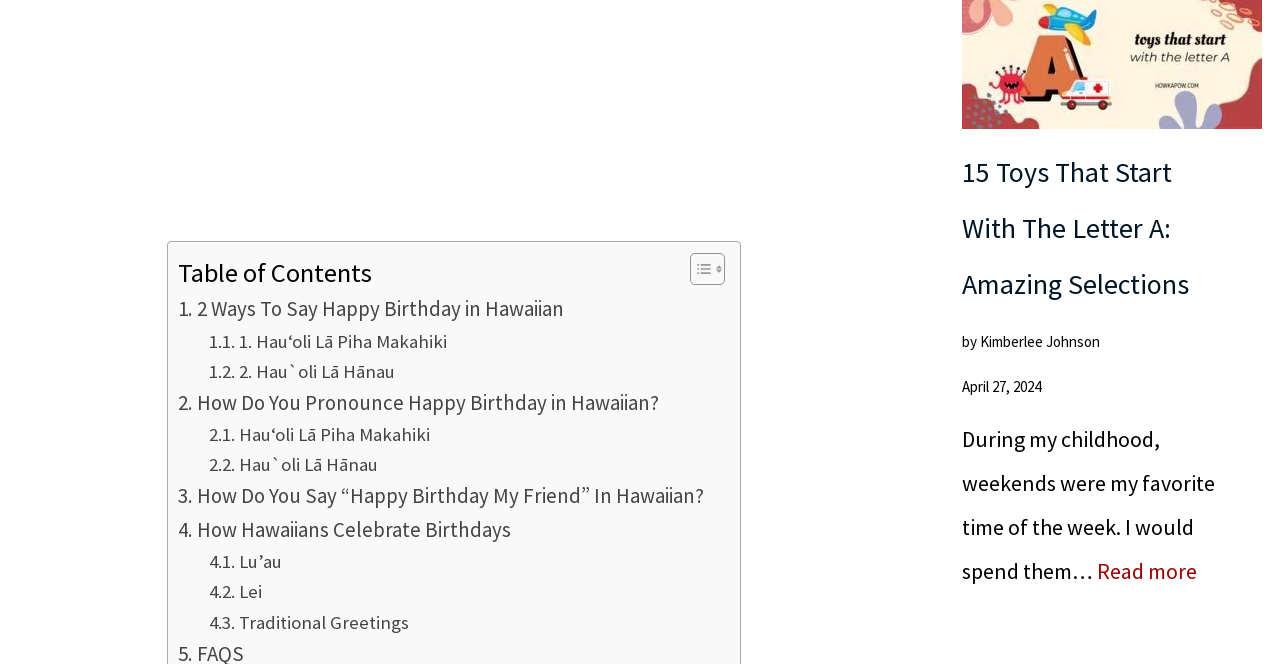Please specify the bounding box coordinates of the region to click in order to perform the following instruction: "Learn about How Do You Pronounce Happy Birthday in Hawaiian".

[0.139, 0.581, 0.518, 0.631]